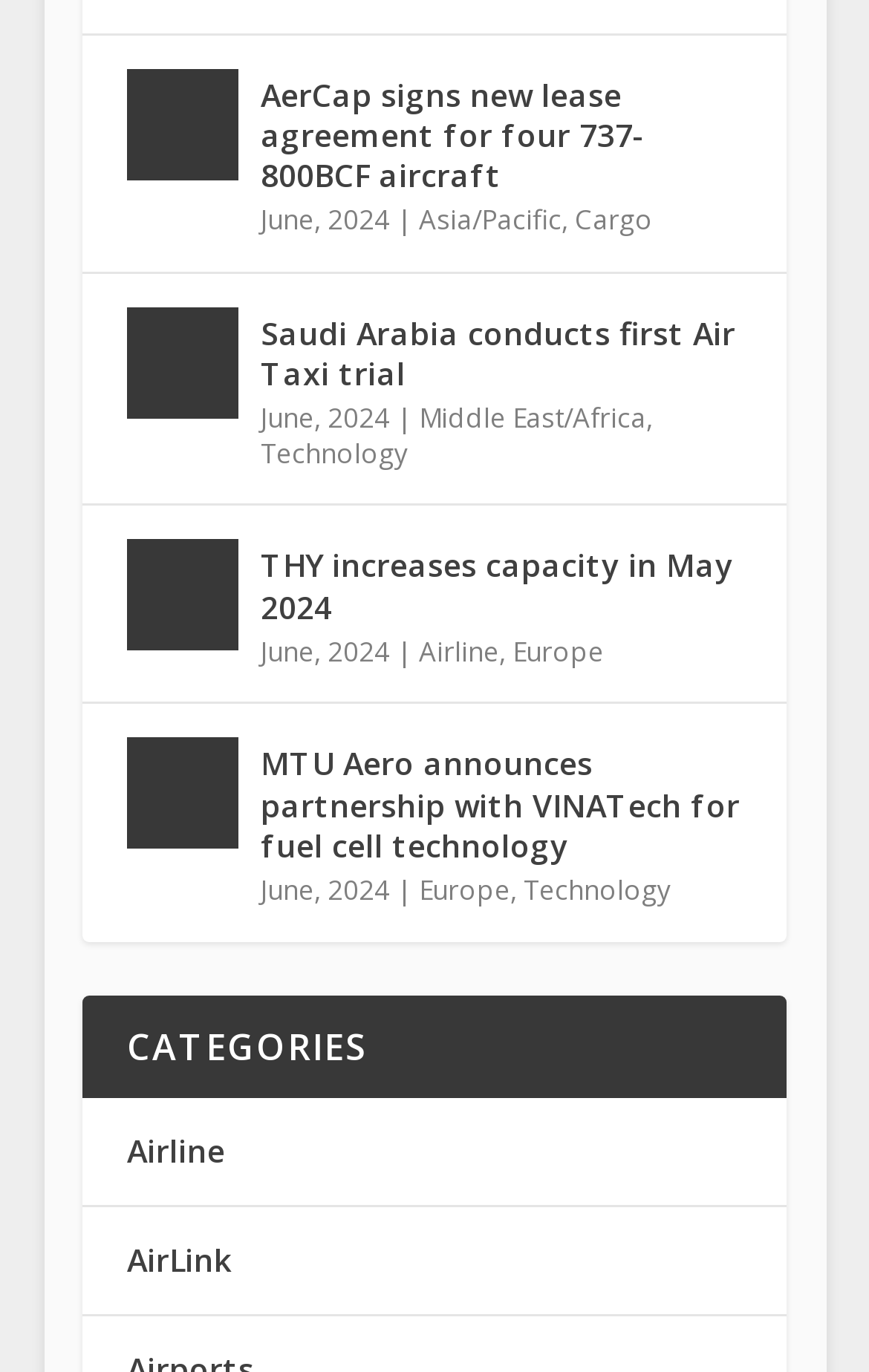Please locate the bounding box coordinates of the element that should be clicked to complete the given instruction: "Explore news about Airline category".

[0.146, 0.822, 0.259, 0.853]